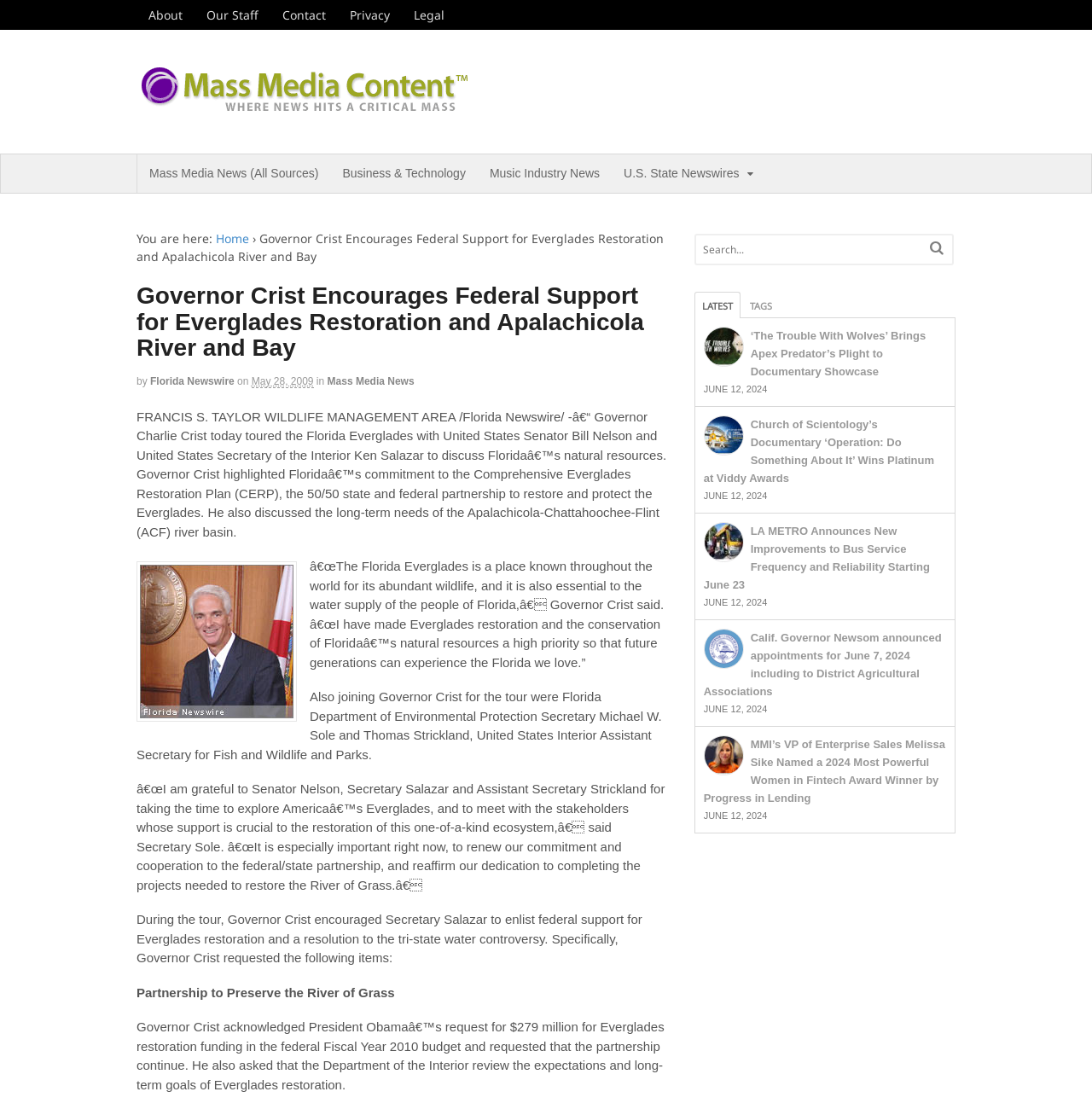Please determine the bounding box coordinates of the element to click on in order to accomplish the following task: "View 'Mass Media News (All Sources)'". Ensure the coordinates are four float numbers ranging from 0 to 1, i.e., [left, top, right, bottom].

[0.126, 0.139, 0.303, 0.174]